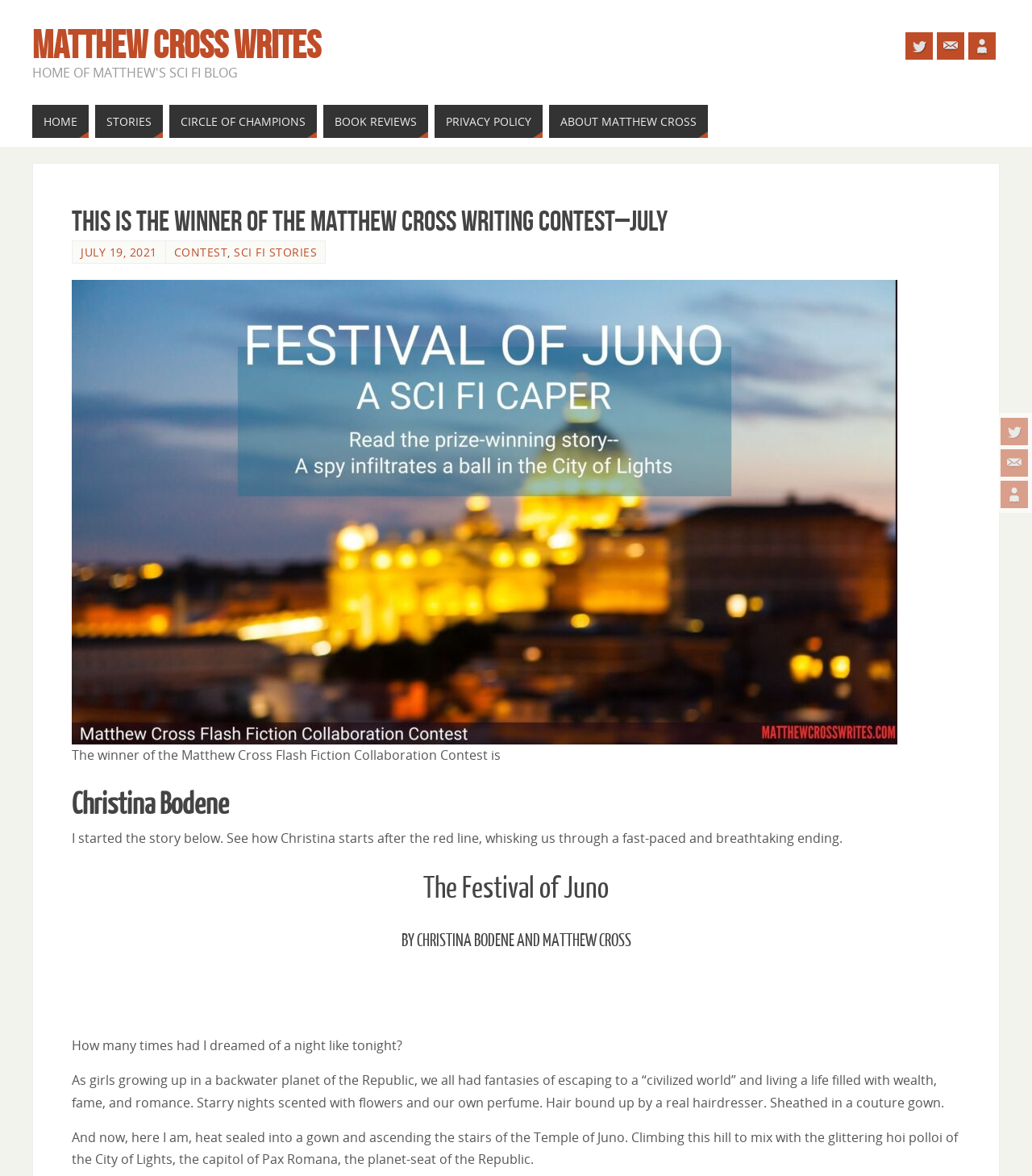Please study the image and answer the question comprehensively:
What is the name of the writing contest?

I found the answer by looking at the heading 'This is the winner of the Matthew Cross Writing Contest–July' which indicates that the writing contest is named after Matthew Cross.